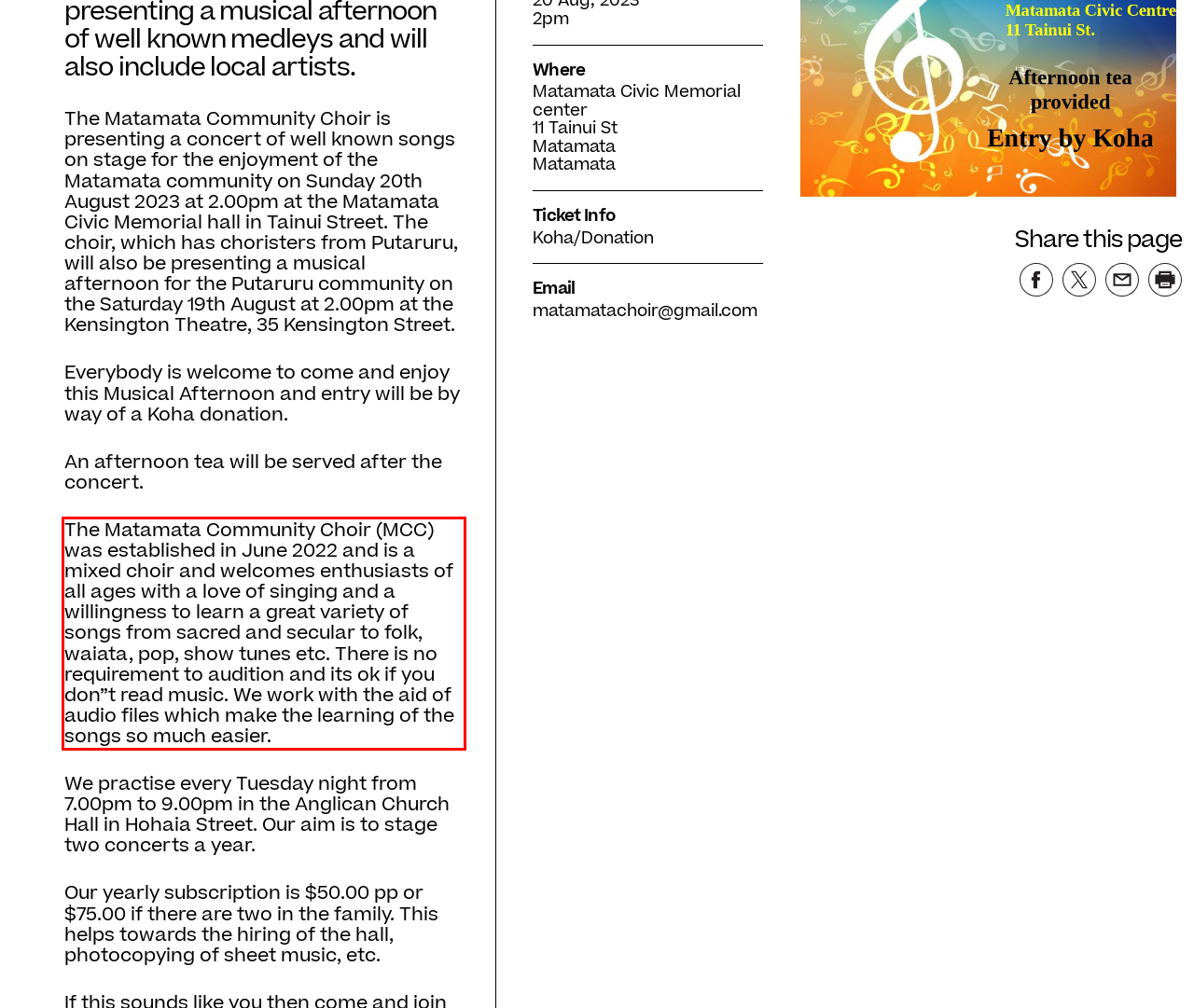Examine the screenshot of the webpage, locate the red bounding box, and generate the text contained within it.

The Matamata Community Choir (MCC) was established in June 2022 and is a mixed choir and welcomes enthusiasts of all ages with a love of singing and a willingness to learn a great variety of songs from sacred and secular to folk, waiata, pop, show tunes etc. There is no requirement to audition and its ok if you don”t read music. We work with the aid of audio files which make the learning of the songs so much easier.